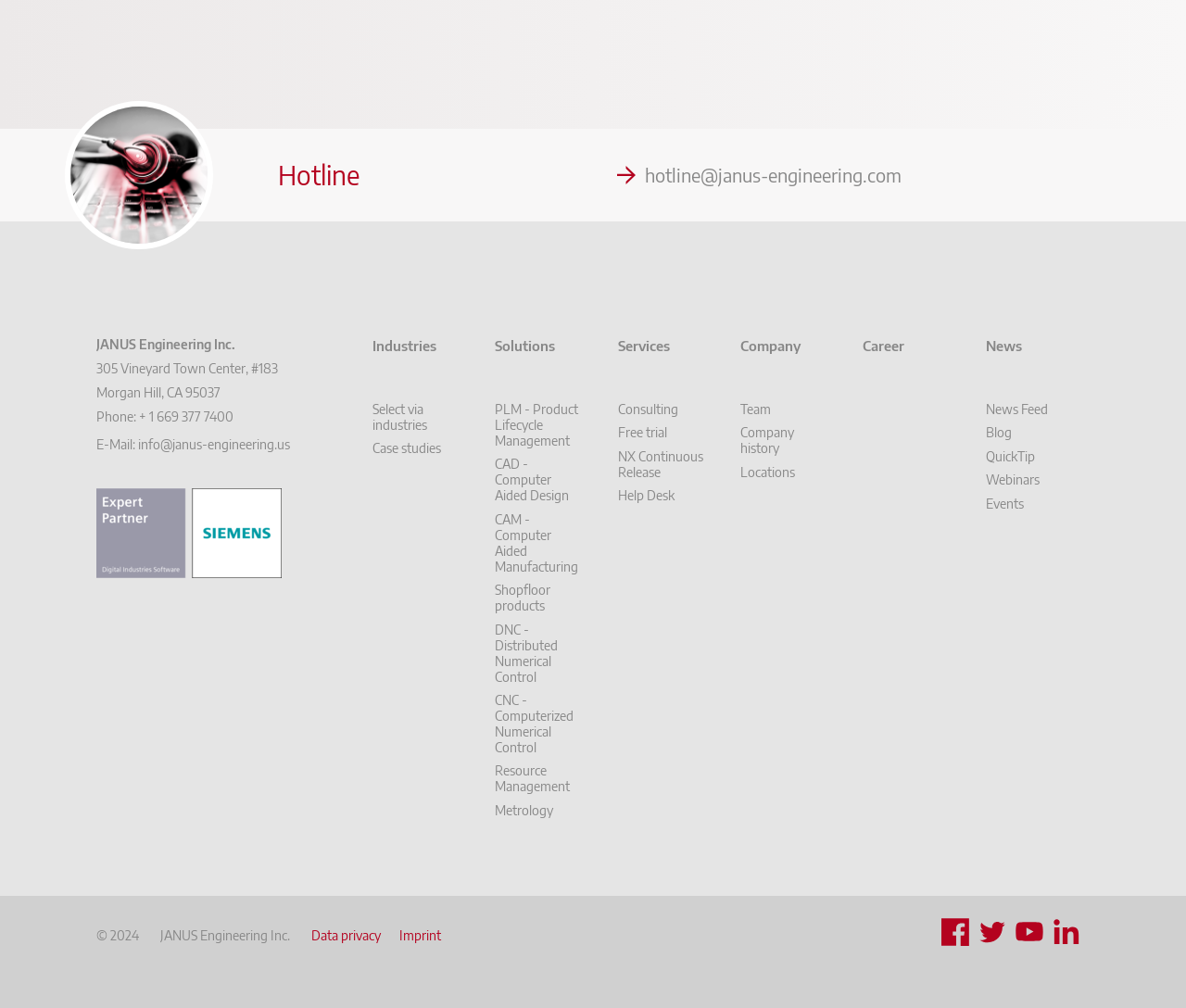Please mark the clickable region by giving the bounding box coordinates needed to complete this instruction: "Learn about PLM solutions".

[0.417, 0.394, 0.49, 0.449]